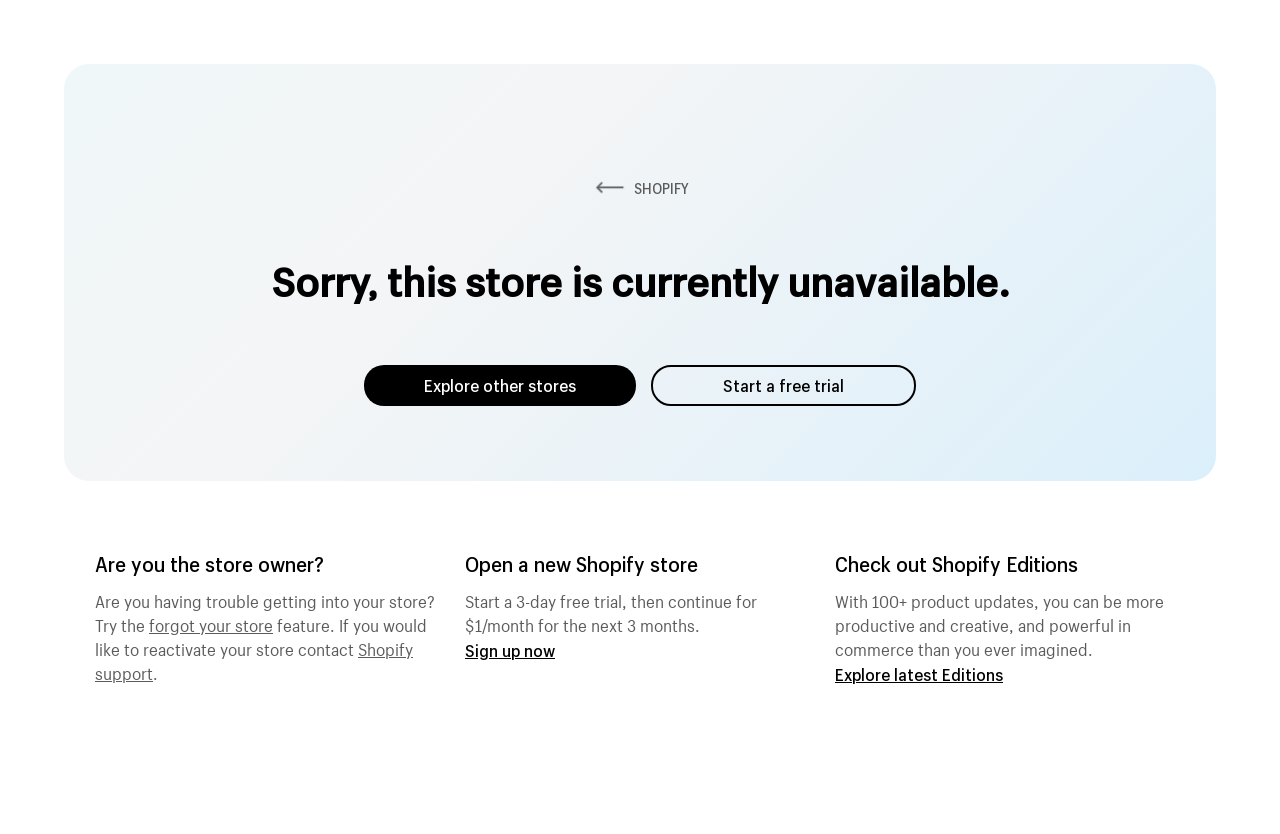Give a comprehensive overview of the webpage, including key elements.

The webpage appears to be a Shopify ecommerce platform page. At the top, there is a prominent link to "SHOPIFY" accompanied by an image, likely the company's logo. Below this, a heading announces that the store is currently unavailable. 

To the right of this heading, there are two links: "Explore other stores" and "Start a free trial". The first link is positioned slightly above the second one. 

Further down, a section targets the store owner, asking if they are having trouble accessing their store. This section includes a link to "forgot your store" and another to "Shopify support". 

Adjacent to this section, there is an invitation to open a new Shopify store, accompanied by a brief description of the benefits, including a 3-day free trial. A "Sign up now" link is provided below. 

On the right side of the page, there is a section promoting Shopify Editions, which includes a brief description of the product updates and a link to "Explore latest Editions".